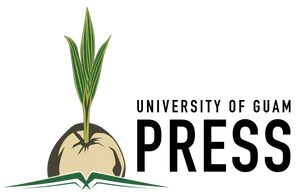Based on the image, please elaborate on the answer to the following question:
What is the institution associated with the press?

The text 'UNIVERSITY OF GUAM' is positioned above the word 'PRESS', indicating that the institution associated with the press is the University of Guam.